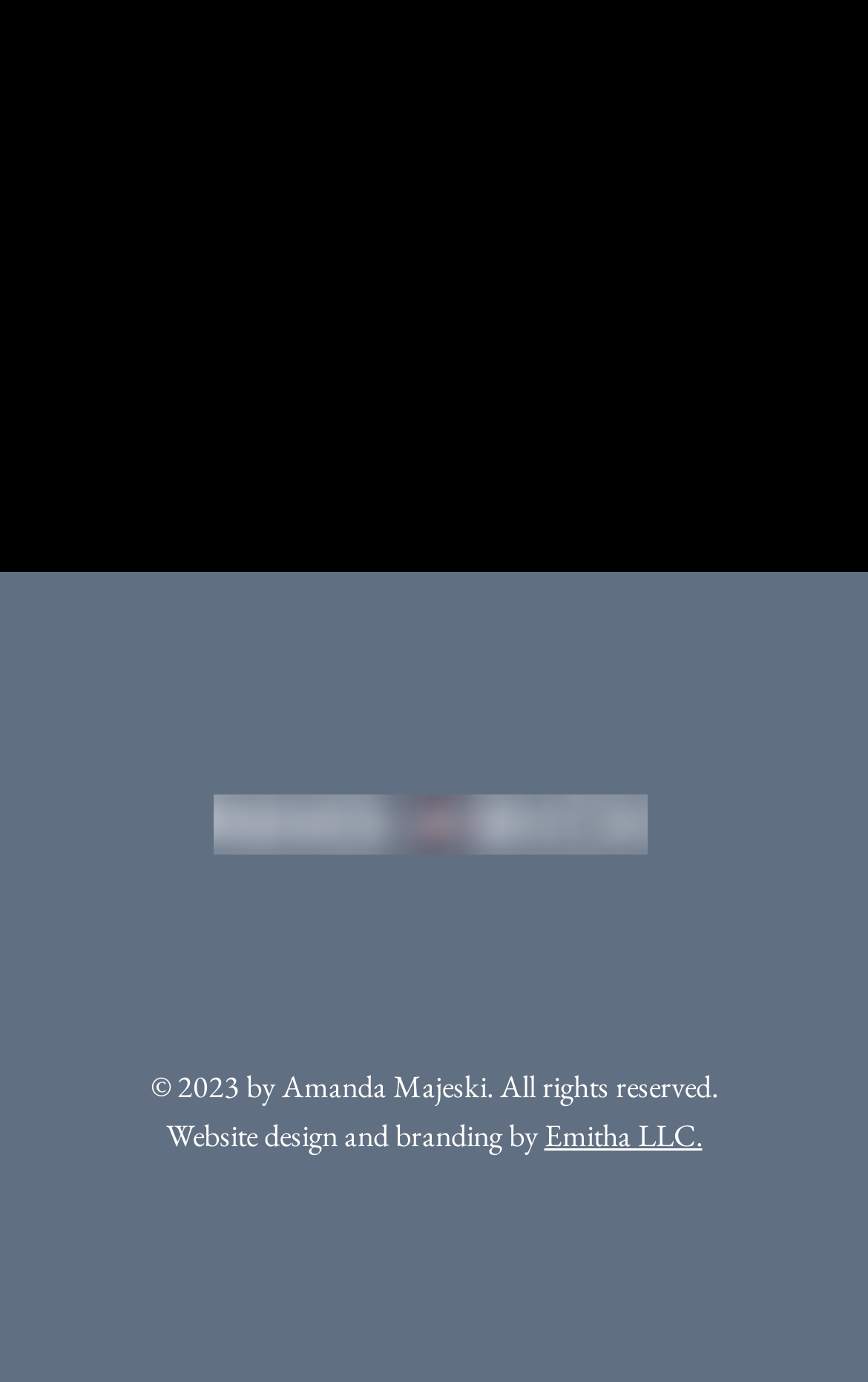Find and provide the bounding box coordinates for the UI element described with: "Emitha LLC.".

[0.627, 0.807, 0.809, 0.836]